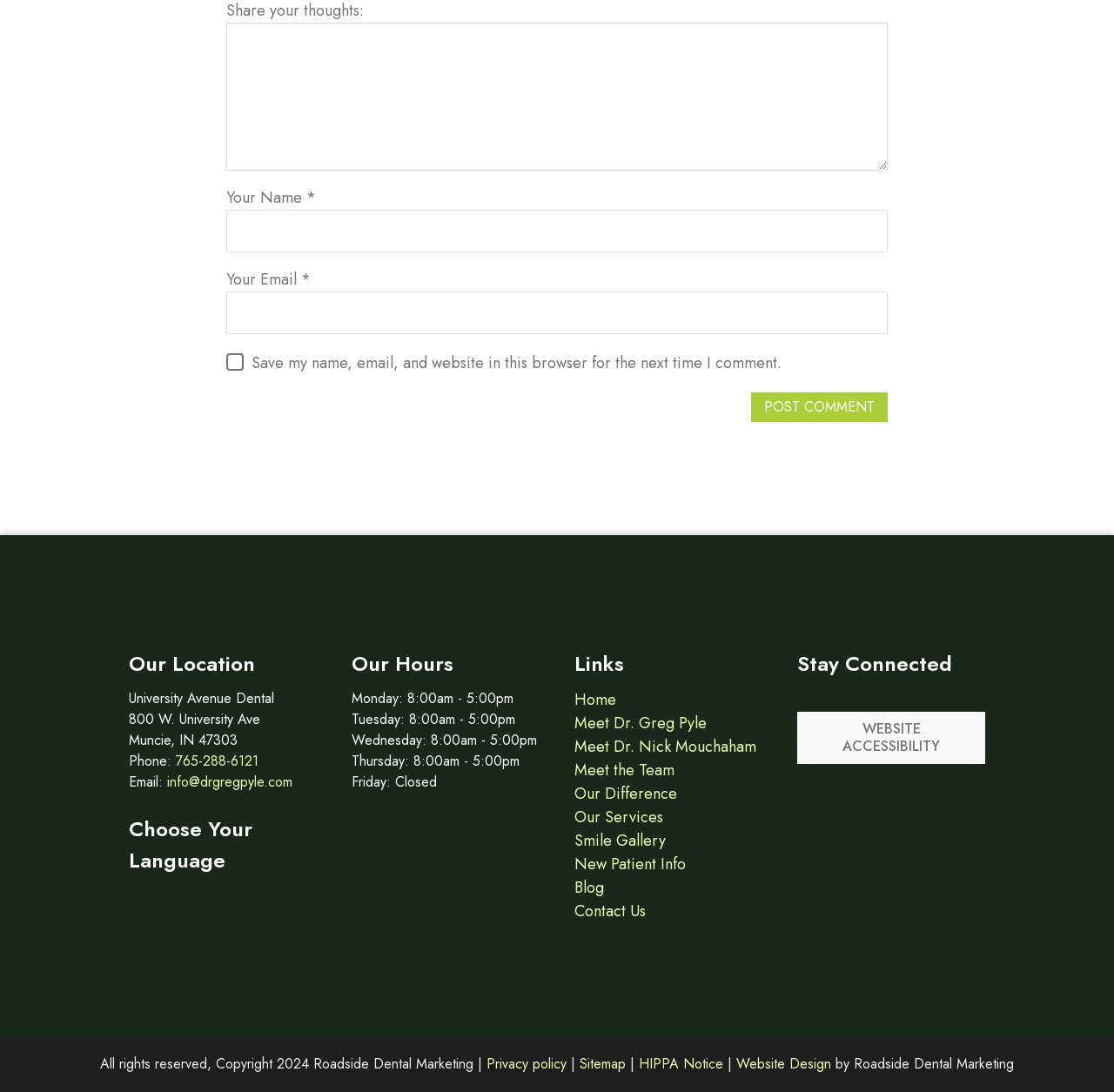Determine the bounding box coordinates of the clickable region to carry out the instruction: "Call the phone number".

[0.158, 0.688, 0.232, 0.706]